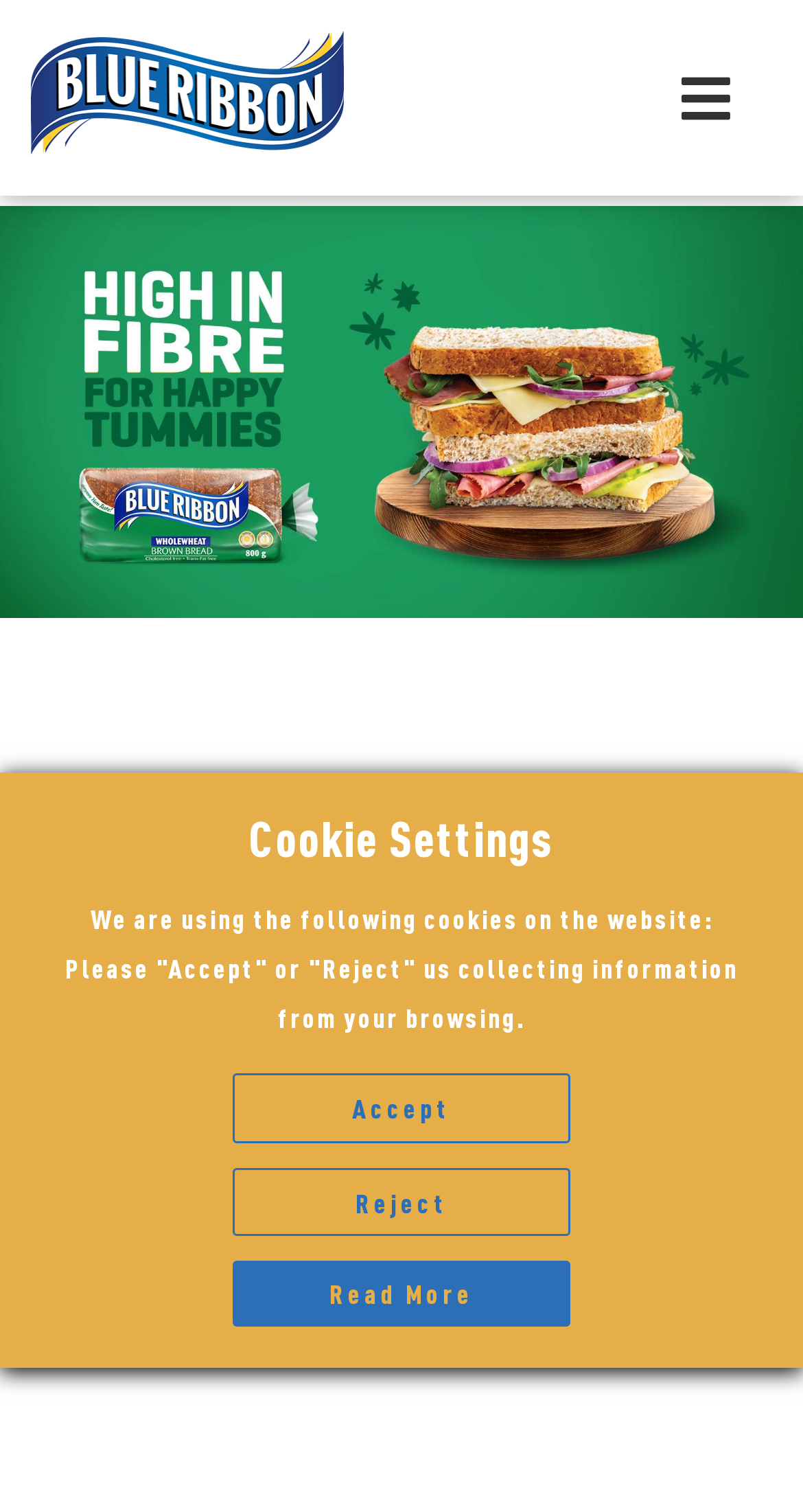Given the description of the UI element: "Read More", predict the bounding box coordinates in the form of [left, top, right, bottom], with each value being a float between 0 and 1.

[0.291, 0.834, 0.709, 0.877]